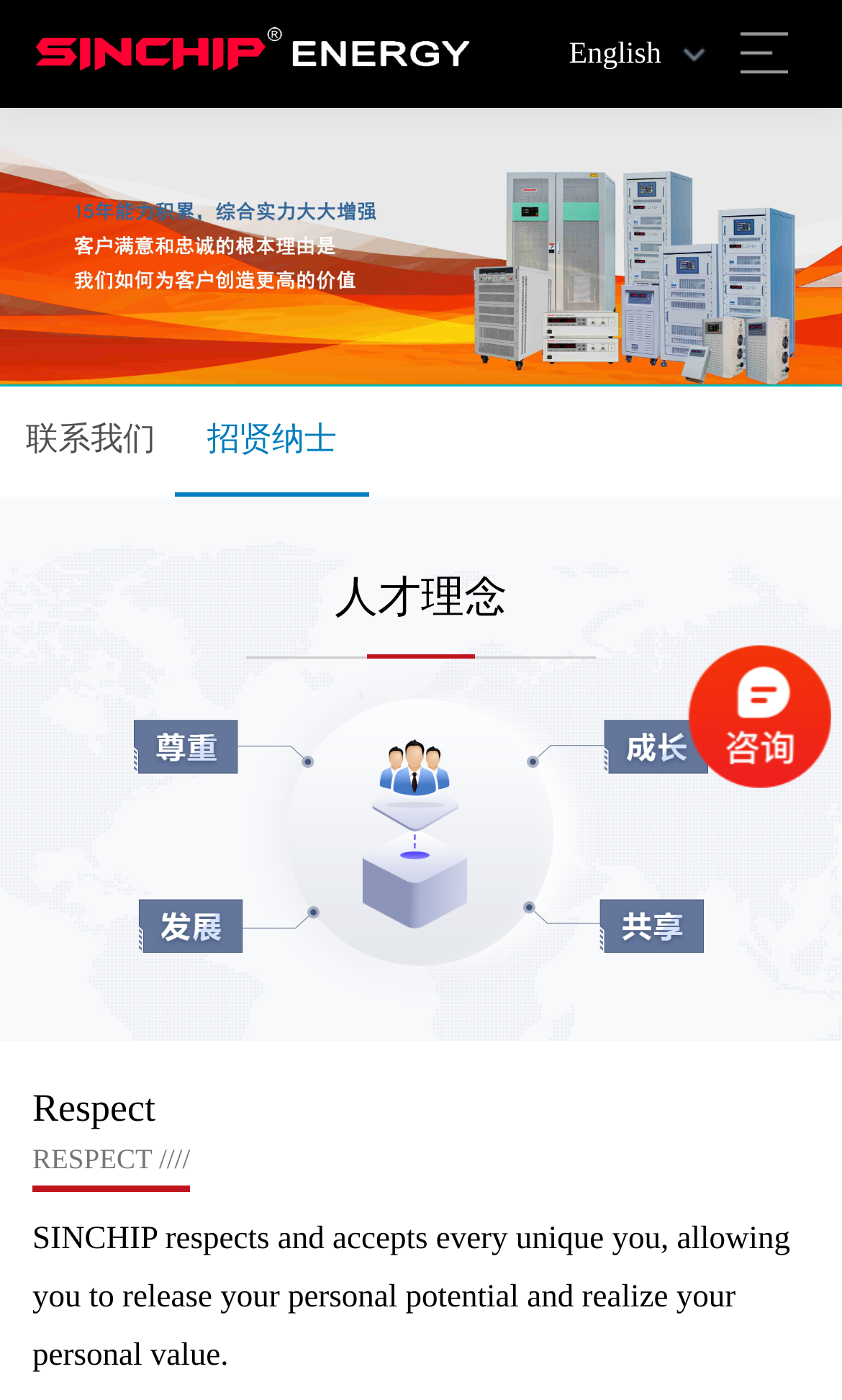What is the color of the background of the webpage?
Look at the image and provide a short answer using one word or a phrase.

Unknown